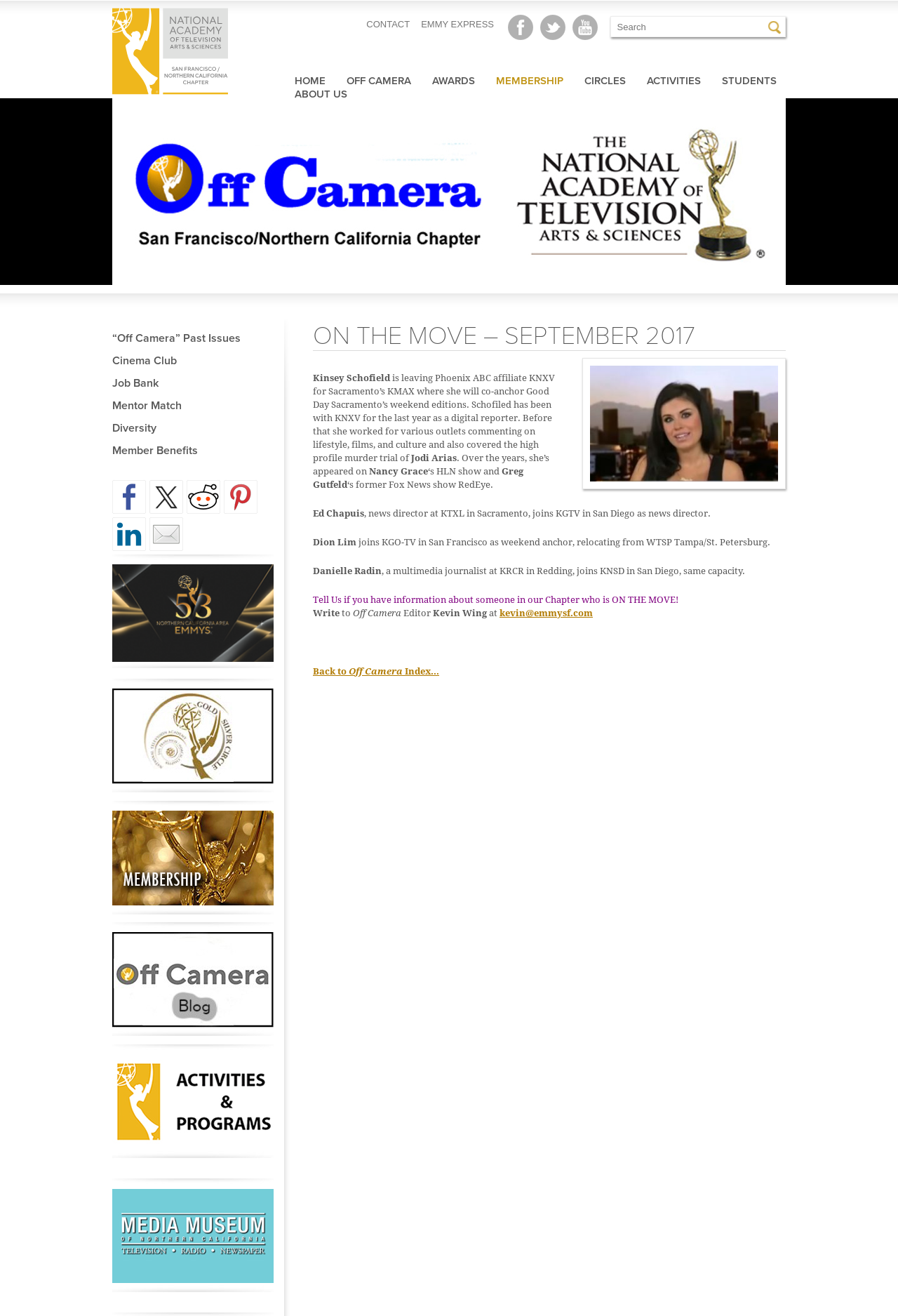Please locate the bounding box coordinates of the region I need to click to follow this instruction: "Go to HOME".

[0.328, 0.057, 0.362, 0.066]